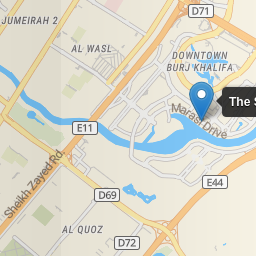What roadways are visible in the surrounding area?
Look at the webpage screenshot and answer the question with a detailed explanation.

The map highlights the geographical layout of Dubai, showcasing prominent roadways such as E11 and D71 in the surrounding area of The St. Regis Downtown Dubai.